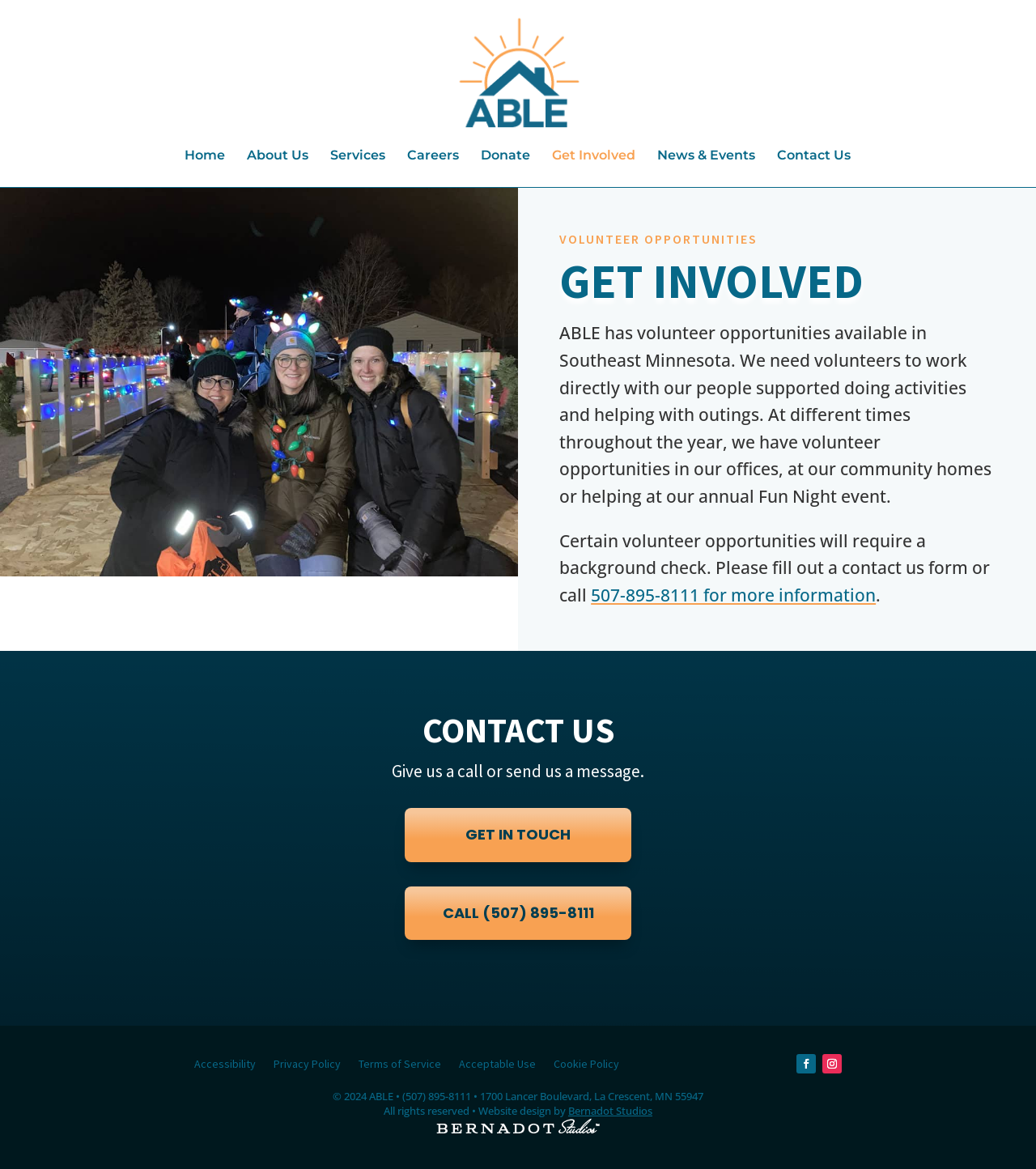Please identify the bounding box coordinates of the area that needs to be clicked to follow this instruction: "Read more about Deviants’ Factions".

None